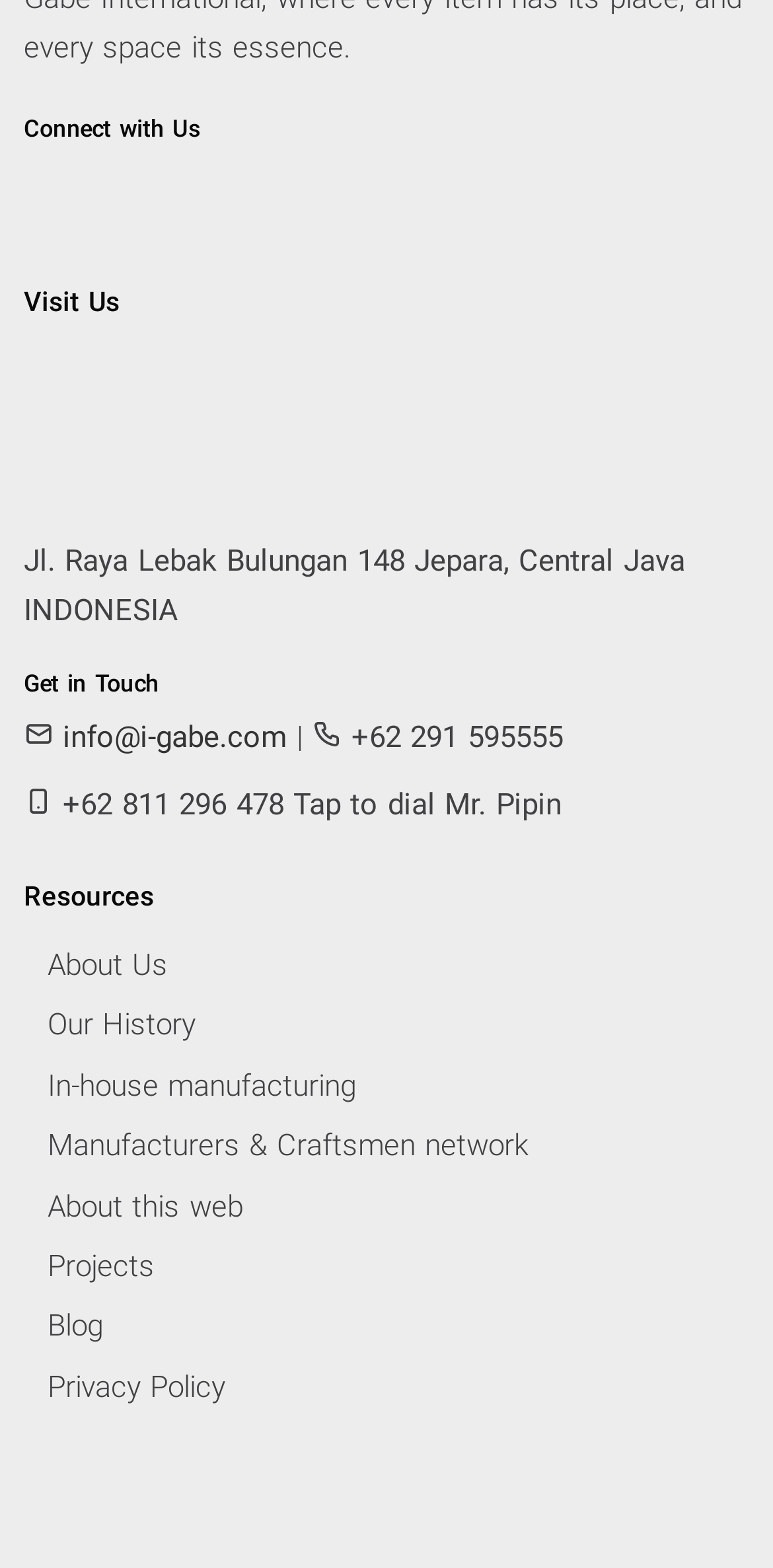What is the email address to contact?
Craft a detailed and extensive response to the question.

I found the email address by looking at the 'Get in Touch' section, where there is a link 'info@i-gabe.com'.